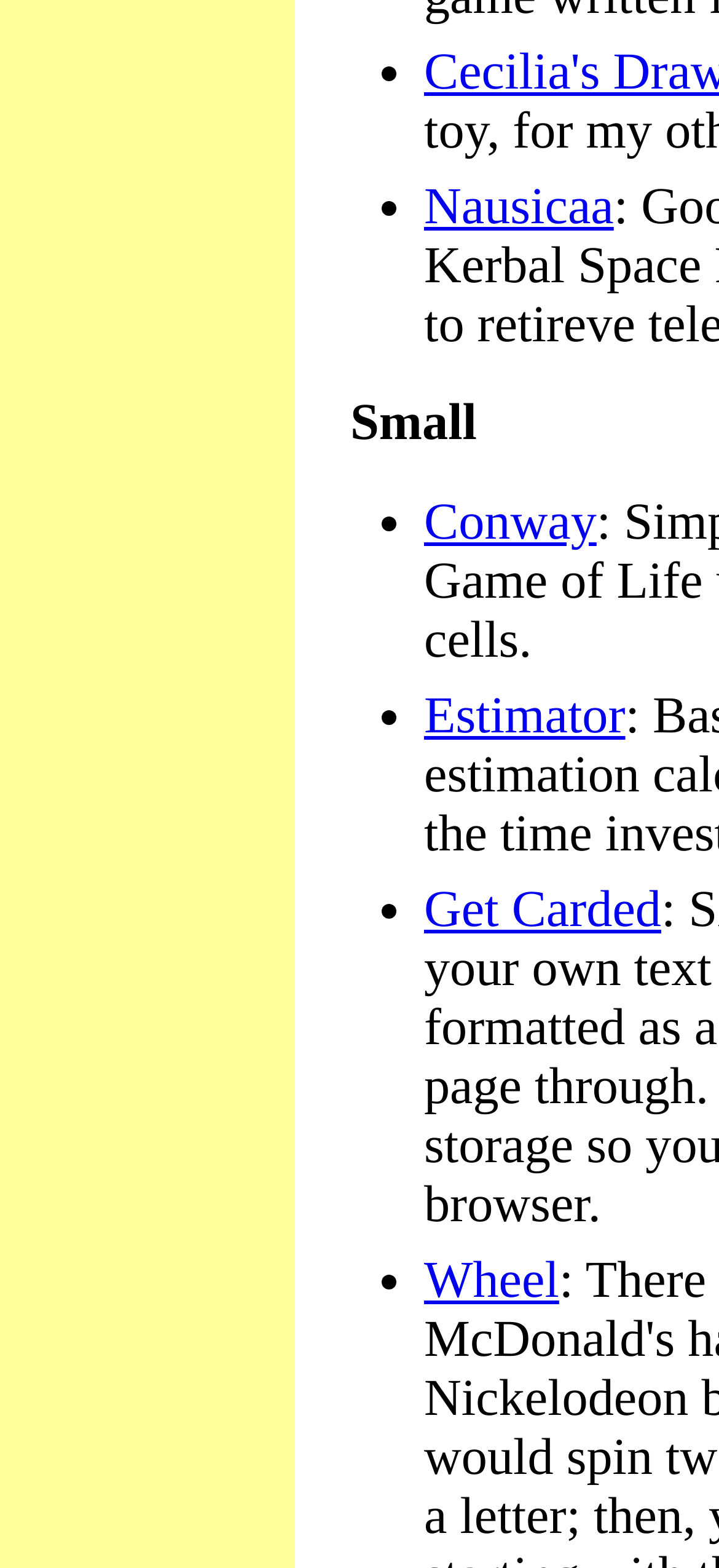How many list items are there? Based on the screenshot, please respond with a single word or phrase.

5